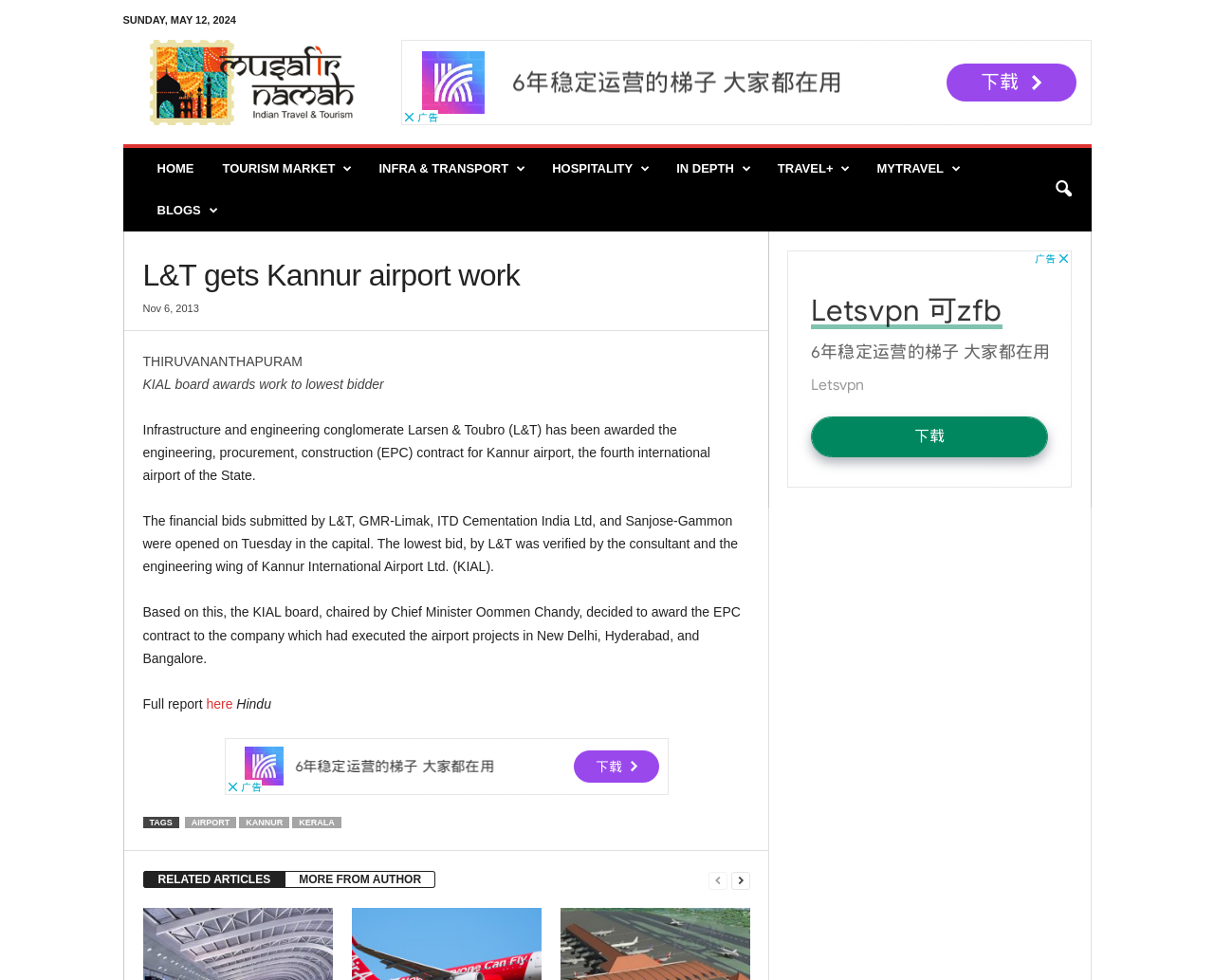Carefully examine the image and provide an in-depth answer to the question: What is the name of the airport mentioned in the article?

I found the name of the airport mentioned in the article by reading the main content. The article states that 'Larsen & Toubro (L&T) has been awarded the engineering, procurement, construction (EPC) contract for Kannur airport...'.